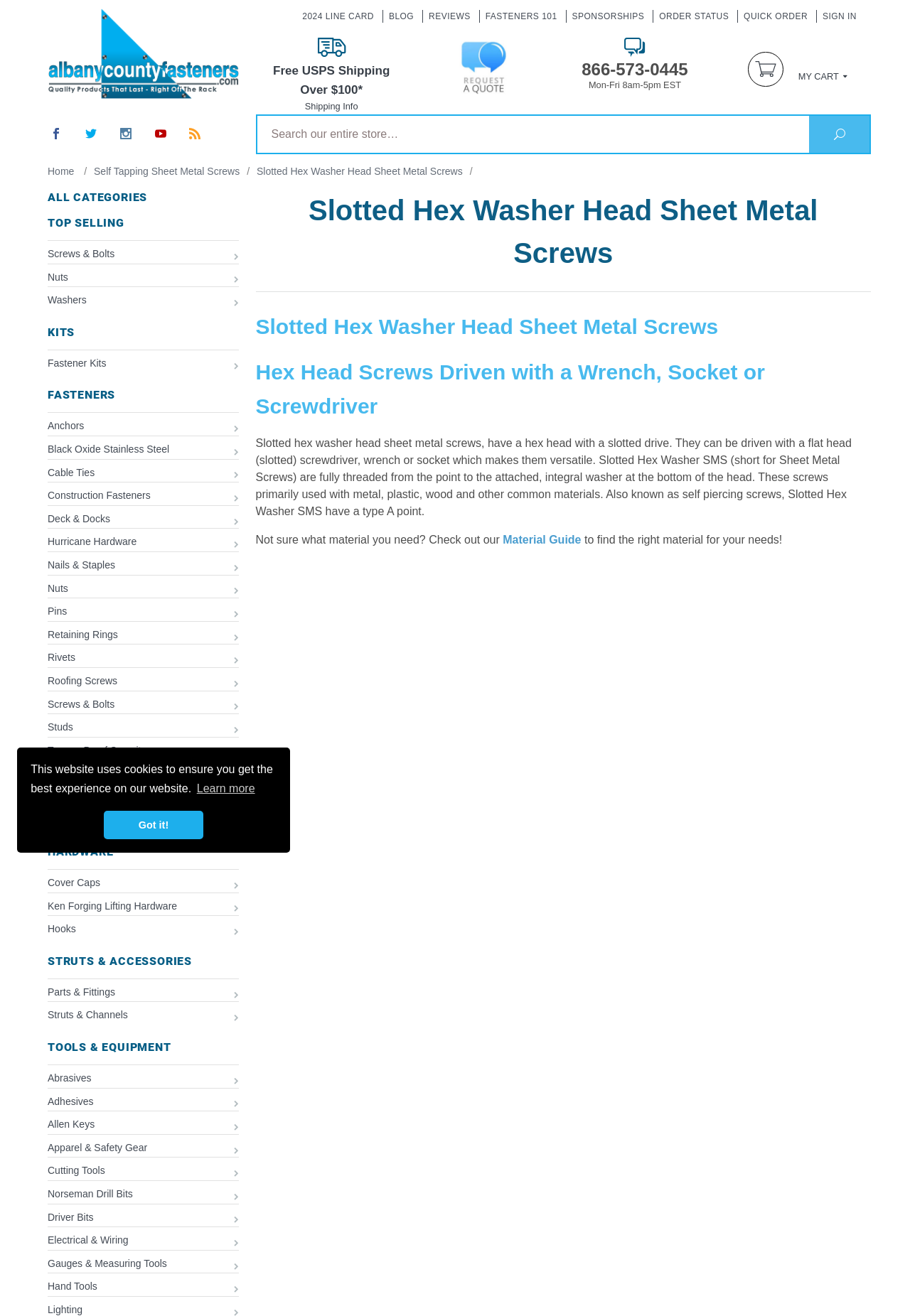What is the type of point on the Slotted Hex Washer Head Sheet Metal Screws?
Refer to the image and provide a concise answer in one word or phrase.

Type A point